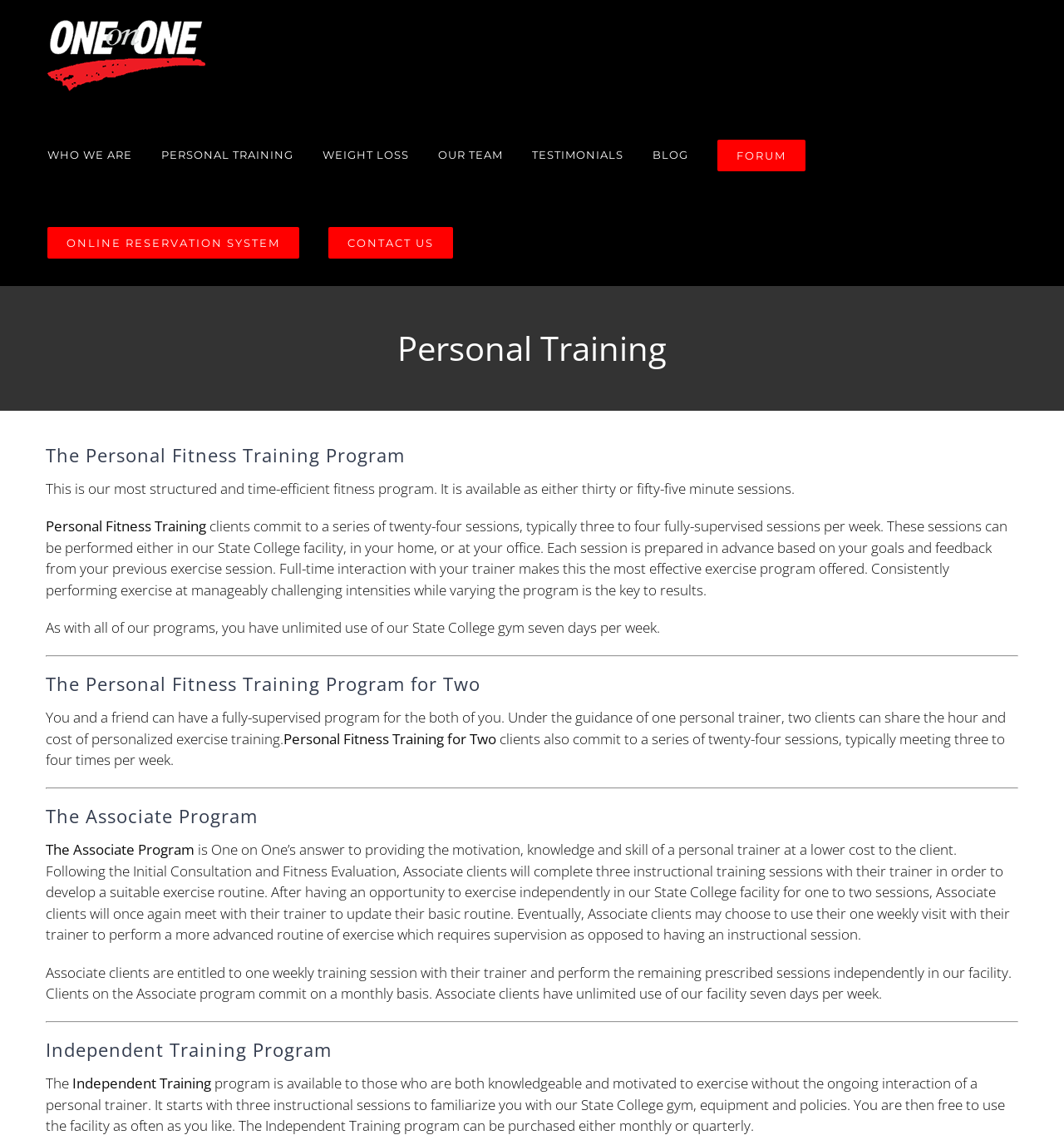Please find the bounding box for the following UI element description. Provide the coordinates in (top-left x, top-left y, bottom-right x, bottom-right y) format, with values between 0 and 1: alt="One on One Fitness Logo"

[0.044, 0.001, 0.193, 0.097]